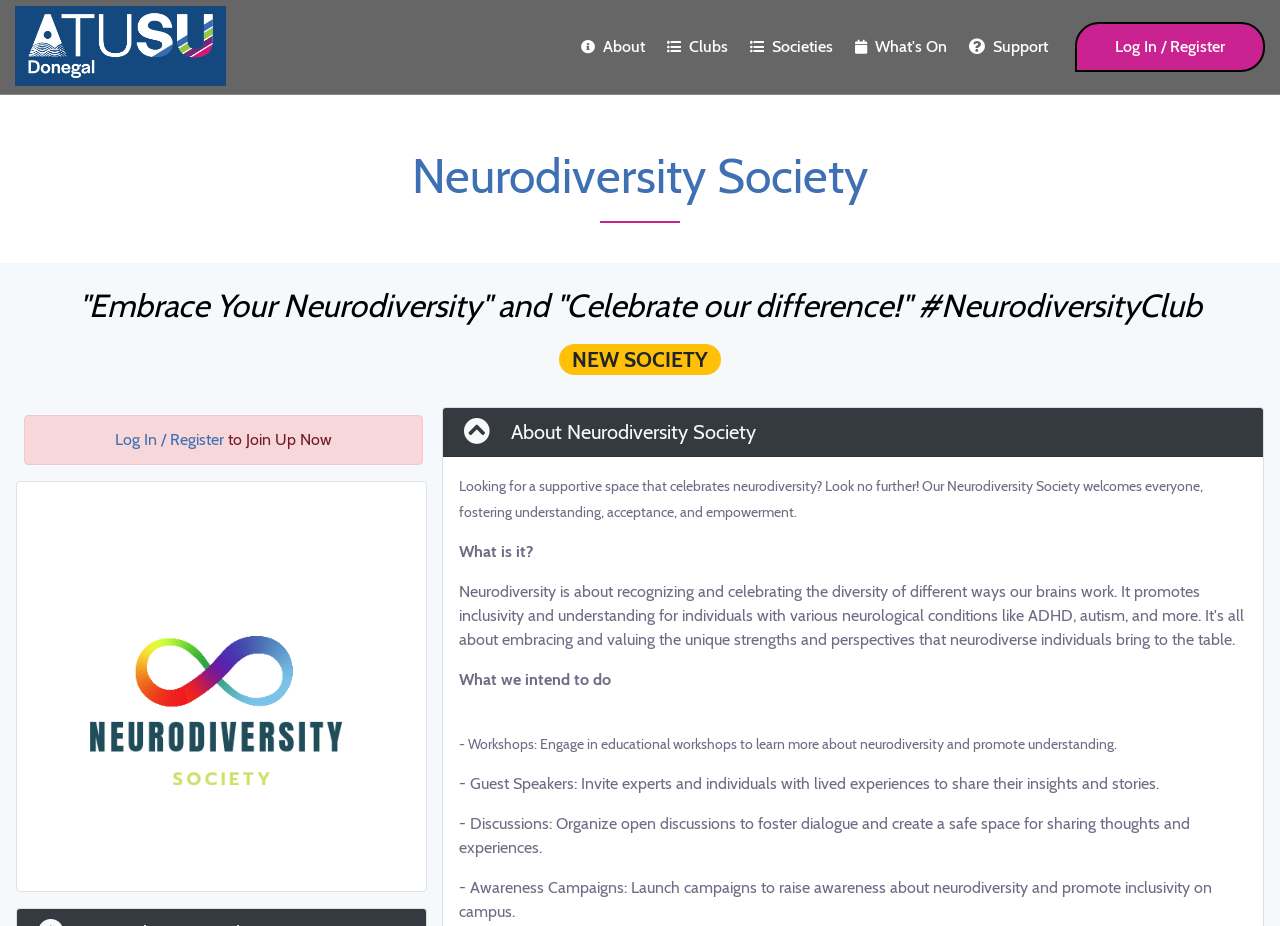Using the provided element description, identify the bounding box coordinates as (top-left x, top-left y, bottom-right x, bottom-right y). Ensure all values are between 0 and 1. Description: Societies

[0.577, 0.0, 0.659, 0.102]